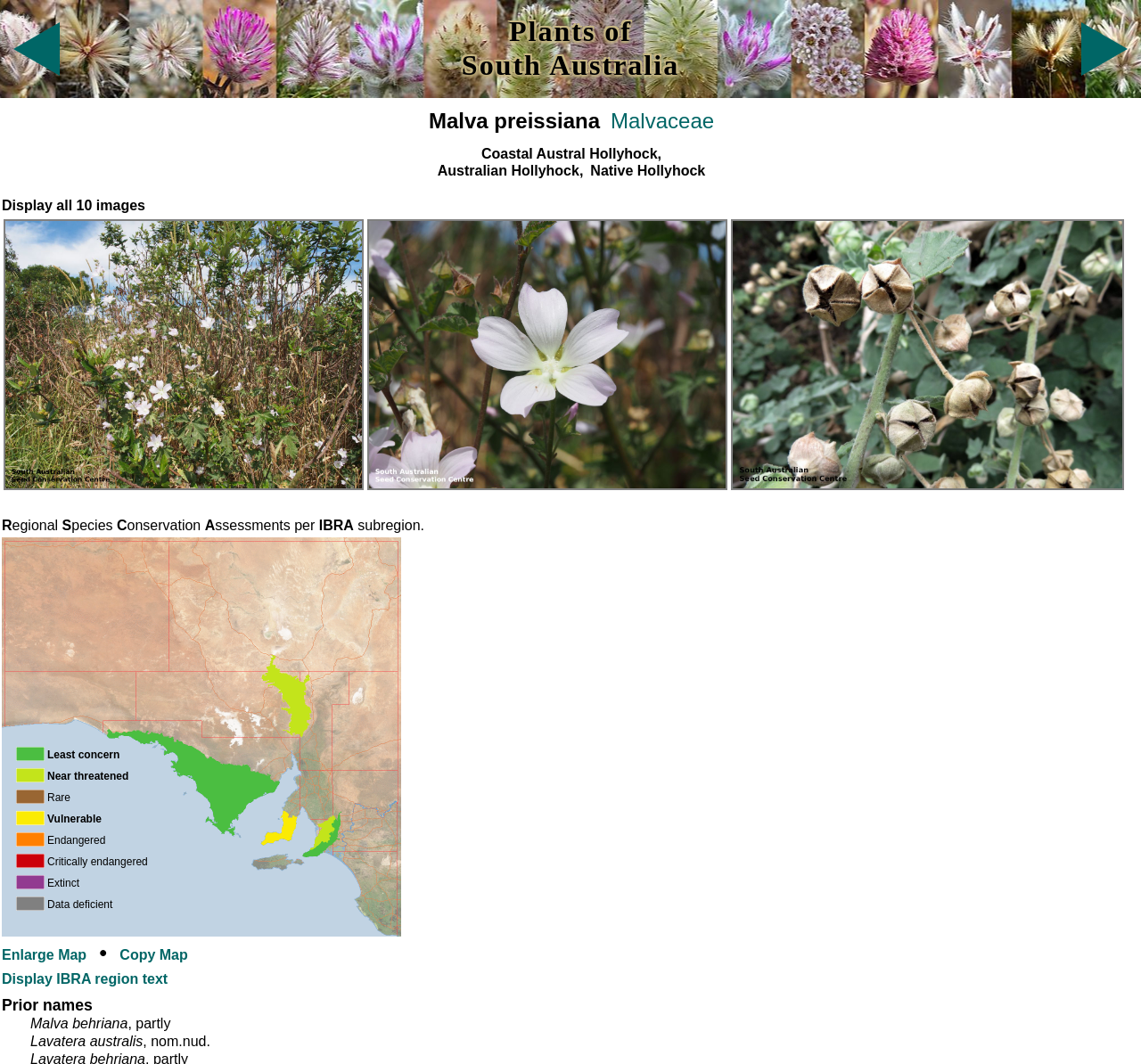Determine the bounding box coordinates (top-left x, top-left y, bottom-right x, bottom-right y) of the UI element described in the following text: Malvaceae

[0.526, 0.102, 0.626, 0.125]